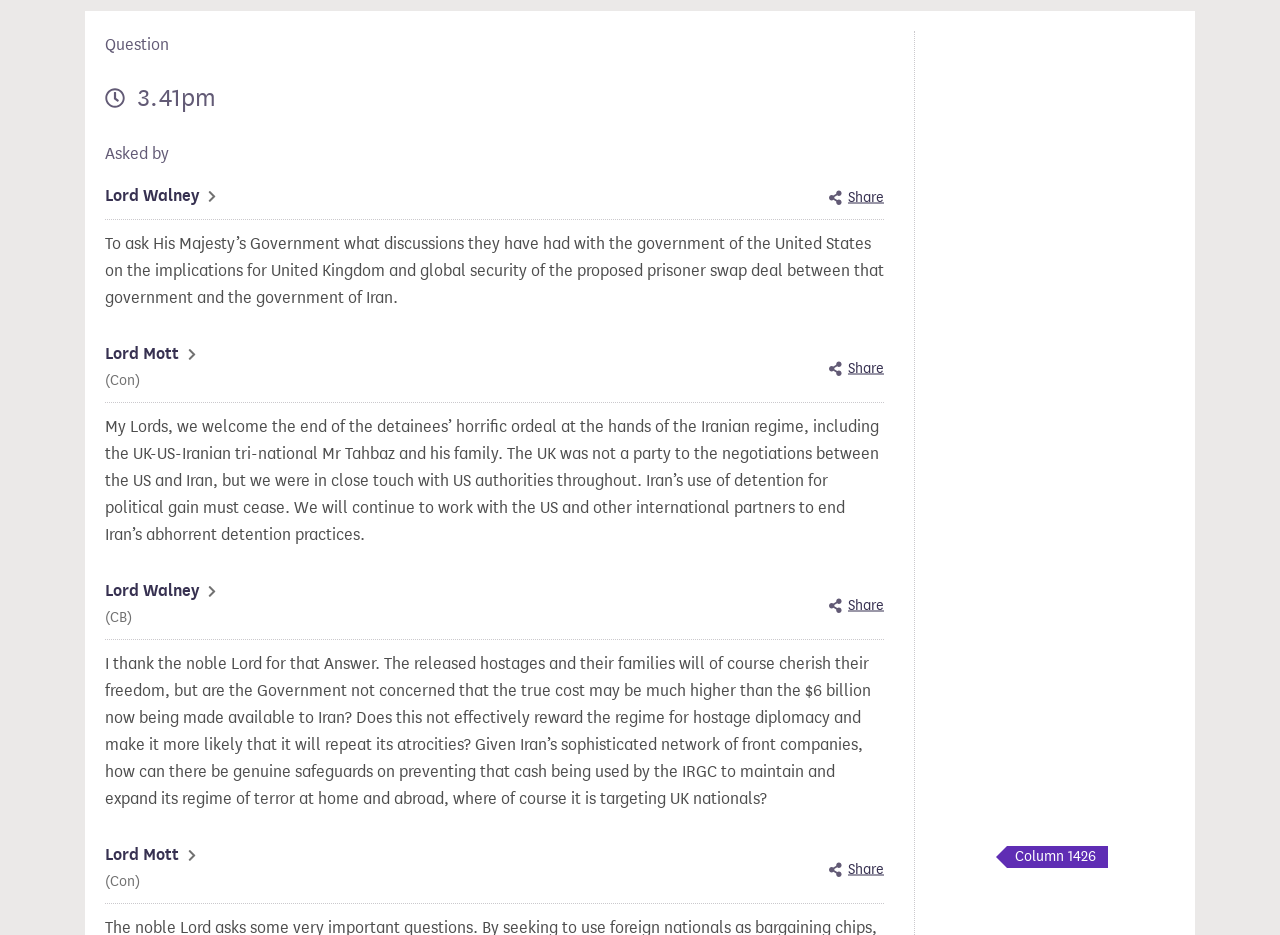Using the format (top-left x, top-left y, bottom-right x, bottom-right y), provide the bounding box coordinates for the described UI element. All values should be floating point numbers between 0 and 1: Share this specific contribution

[0.648, 0.199, 0.691, 0.223]